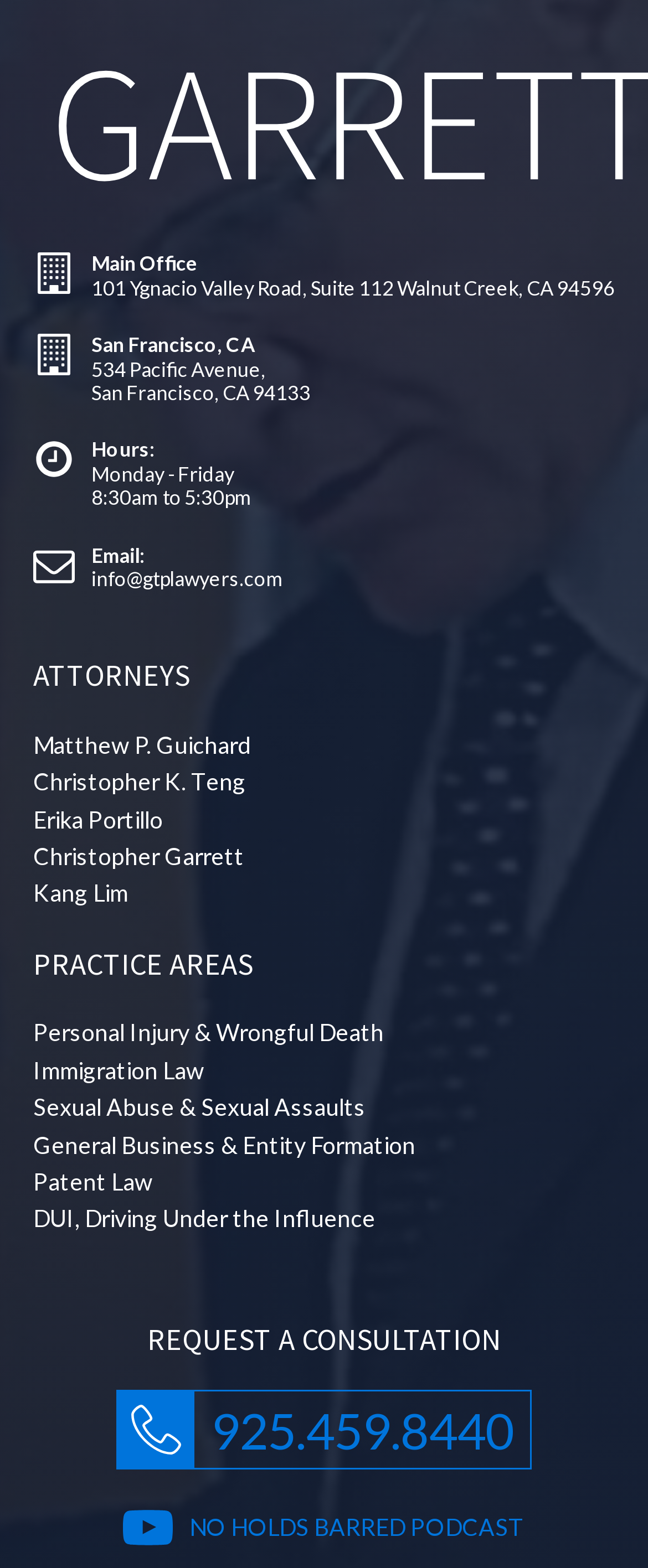How many practice areas are listed?
Please provide a single word or phrase answer based on the image.

7